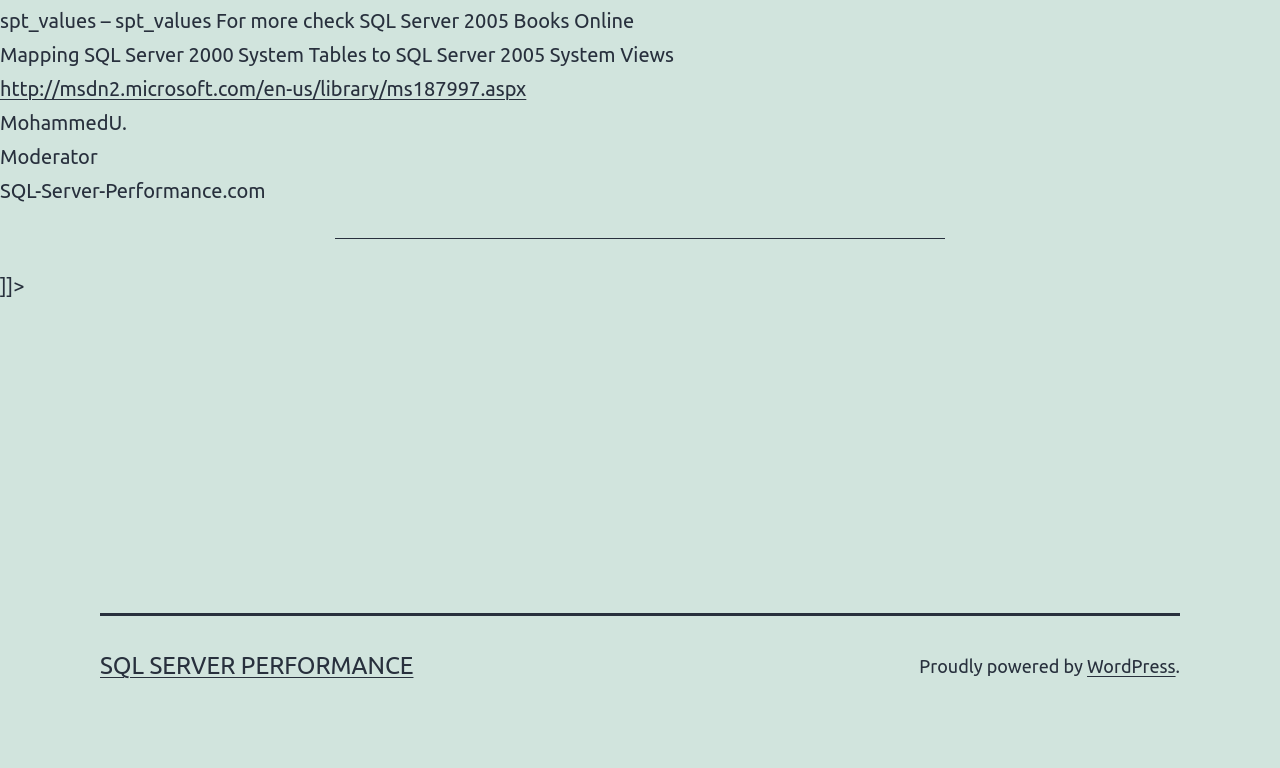Bounding box coordinates must be specified in the format (top-left x, top-left y, bottom-right x, bottom-right y). All values should be floating point numbers between 0 and 1. What are the bounding box coordinates of the UI element described as: Business Current Events

None